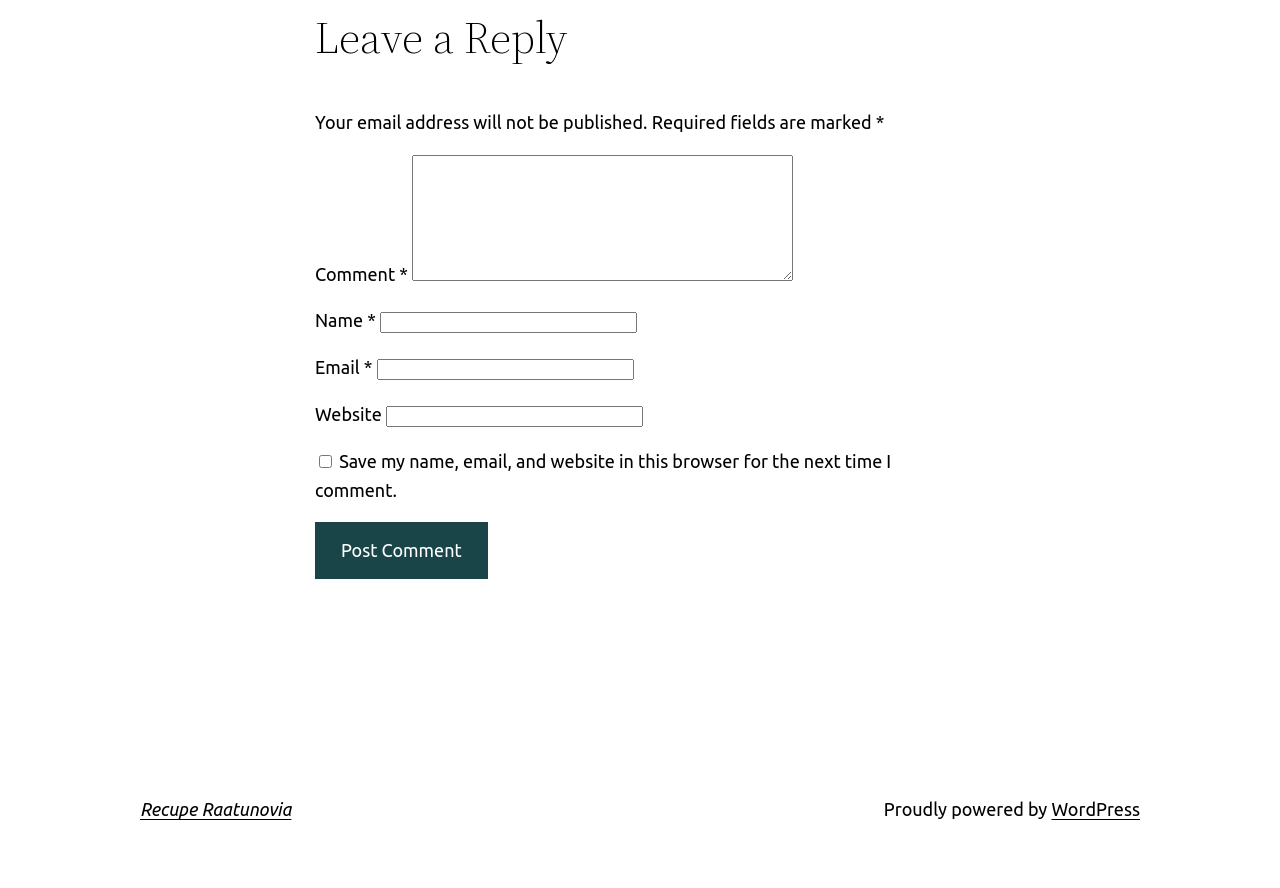Refer to the screenshot and answer the following question in detail:
What is the author of the webpage?

The author of the webpage can be found at the bottom of the page, where it says 'Recupe Raatunovia'.